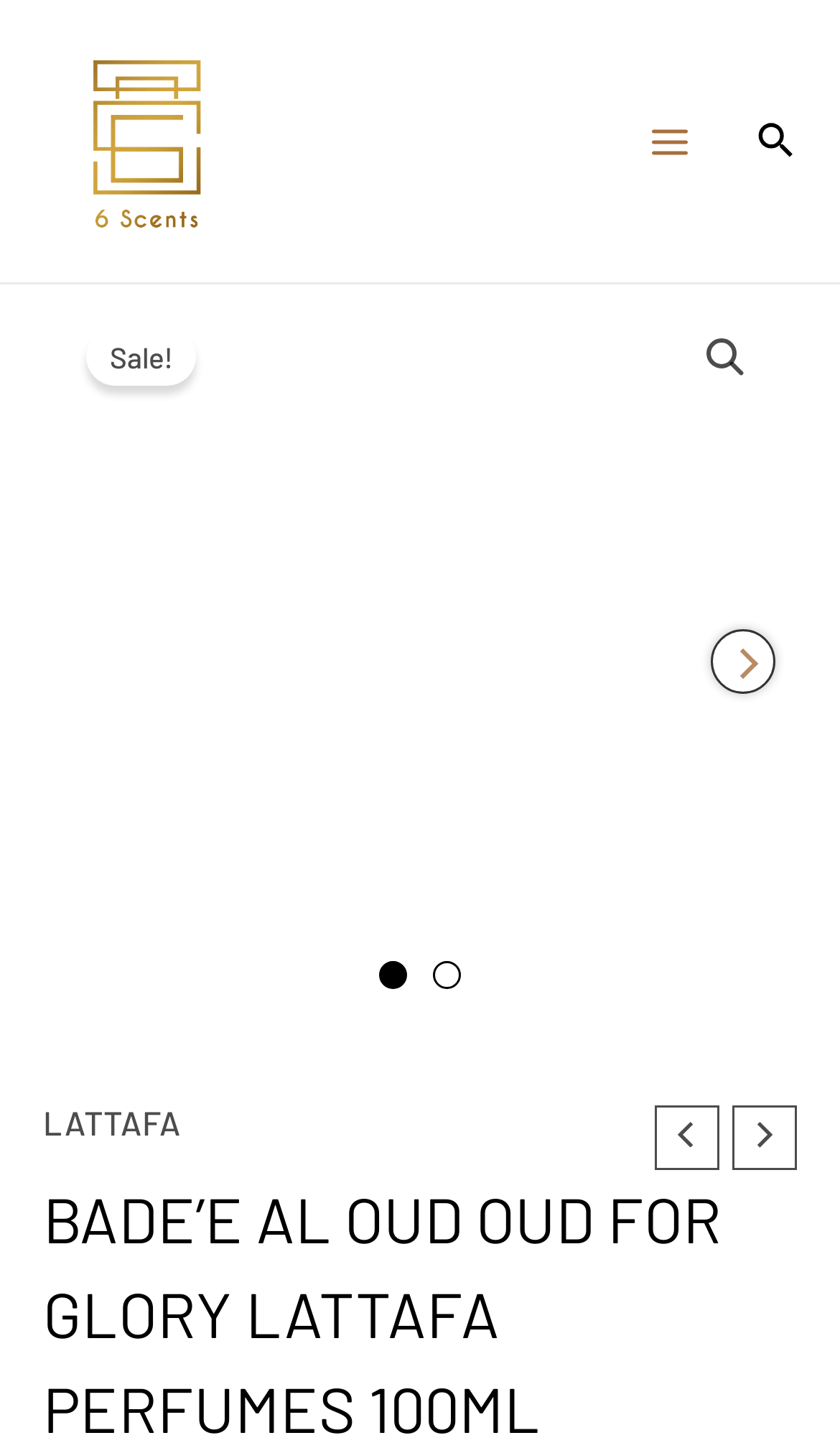Provide the bounding box coordinates for the specified HTML element described in this description: "aria-label="Carousel Page 1 (Current Slide)"". The coordinates should be four float numbers ranging from 0 to 1, in the format [left, top, right, bottom].

[0.451, 0.664, 0.484, 0.683]